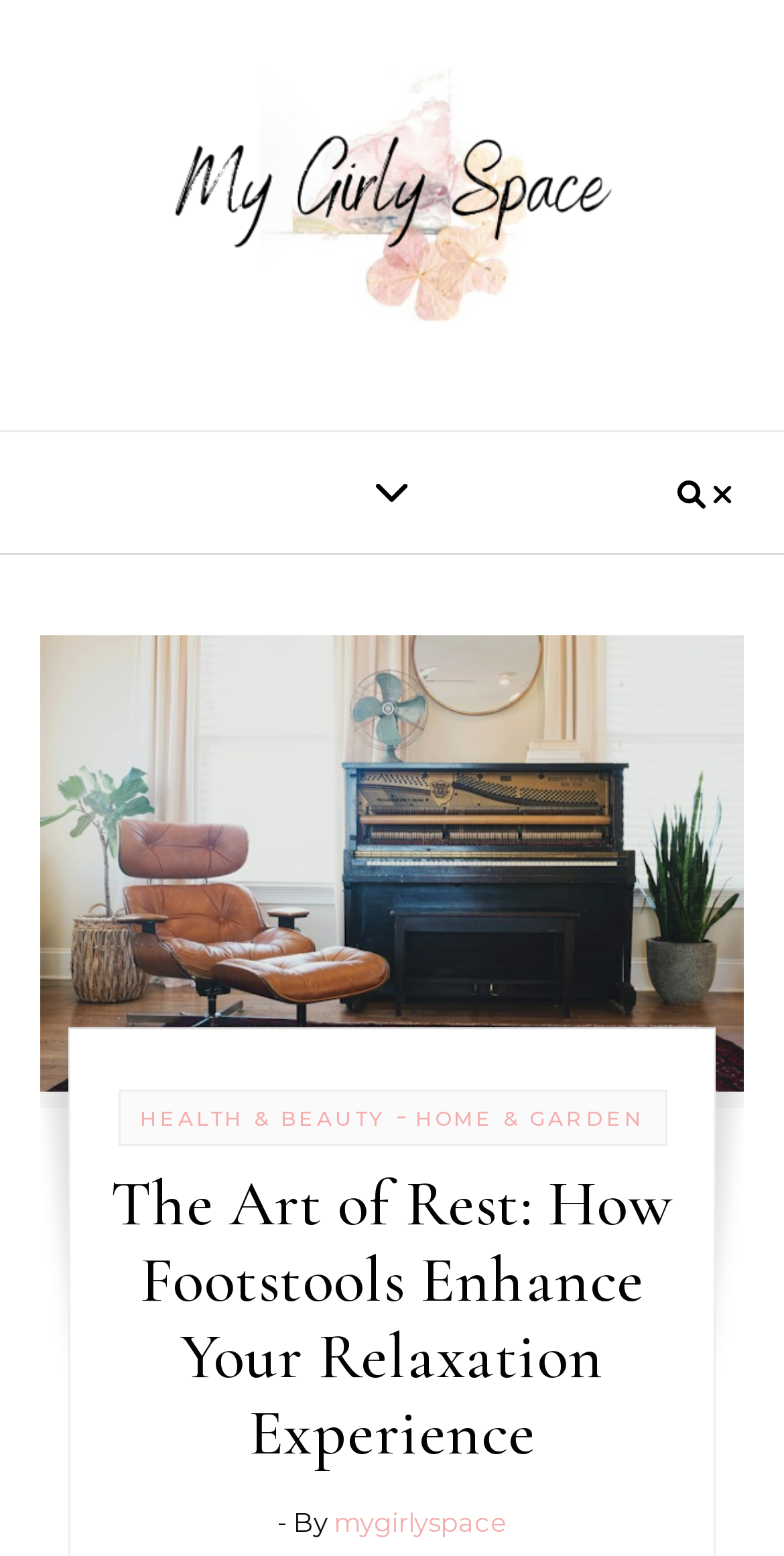How many buttons are on the webpage?
Please answer using one word or phrase, based on the screenshot.

2